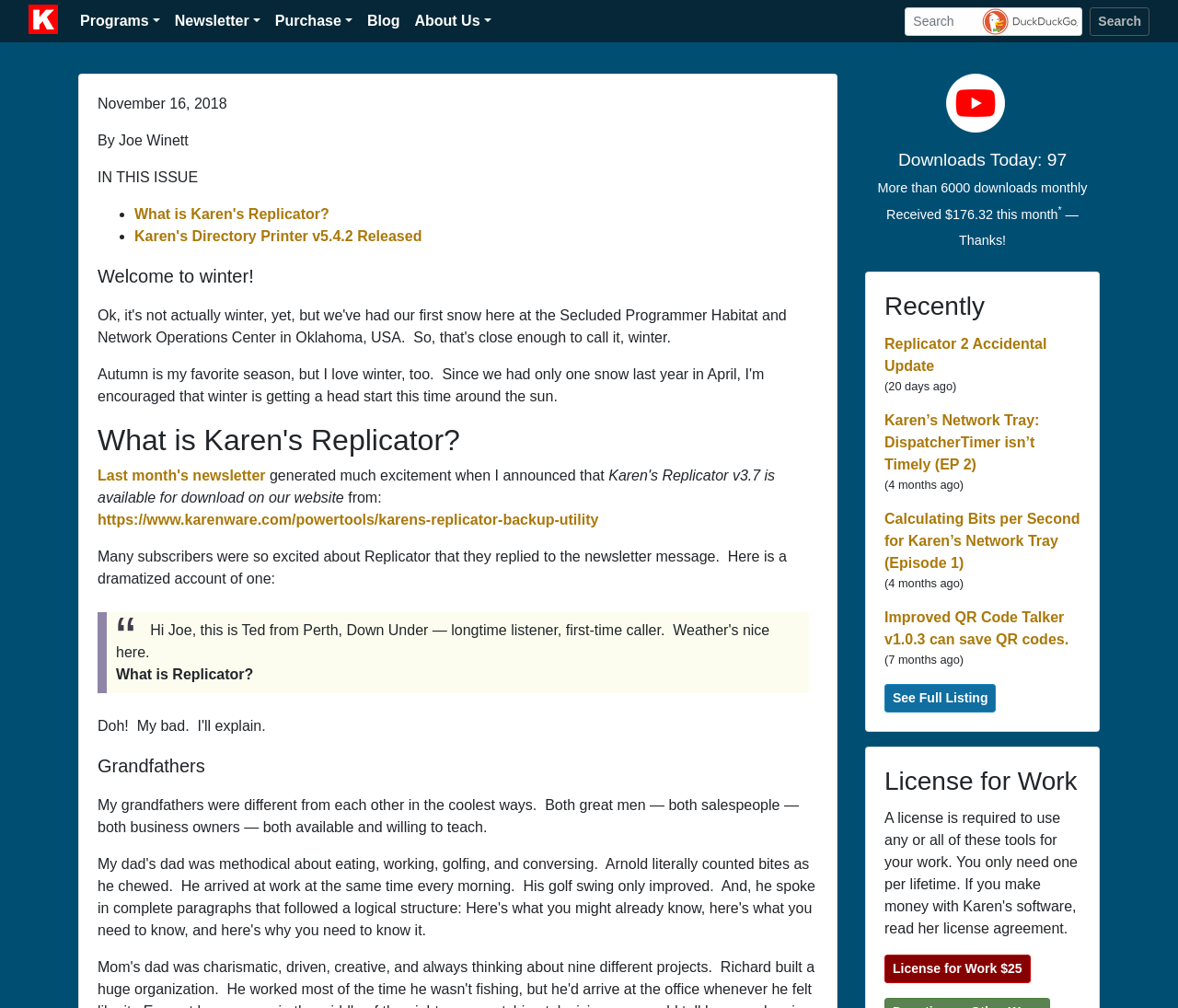Please identify the bounding box coordinates of the element's region that needs to be clicked to fulfill the following instruction: "Watch YouTube video". The bounding box coordinates should consist of four float numbers between 0 and 1, i.e., [left, top, right, bottom].

[0.803, 0.093, 0.853, 0.109]